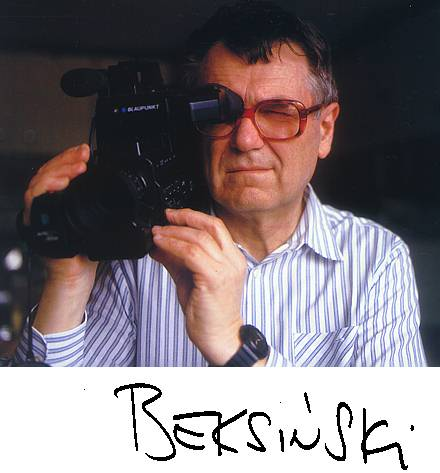Describe every detail you can see in the image.

The image features Zdzisław Beksiński, a renowned Polish painter and photographer, known for his surreal and haunting artwork. In the photograph, he is holding a camera, likely engaging in the act of capturing images, a reflection of his passion for both photography and painting. Beksiński's unique style often intertwines visual art with photographic elements, further demonstrating his multifaceted creativity. His signature, "Beksiński," prominently displayed at the bottom, adds a personal touch to the image. The setting appears intimate, suggesting a moment of introspection or artistic exploration, characteristic of Beksiński’s enigmatic persona, as he was known to be reclusive and dedicated to his craft.